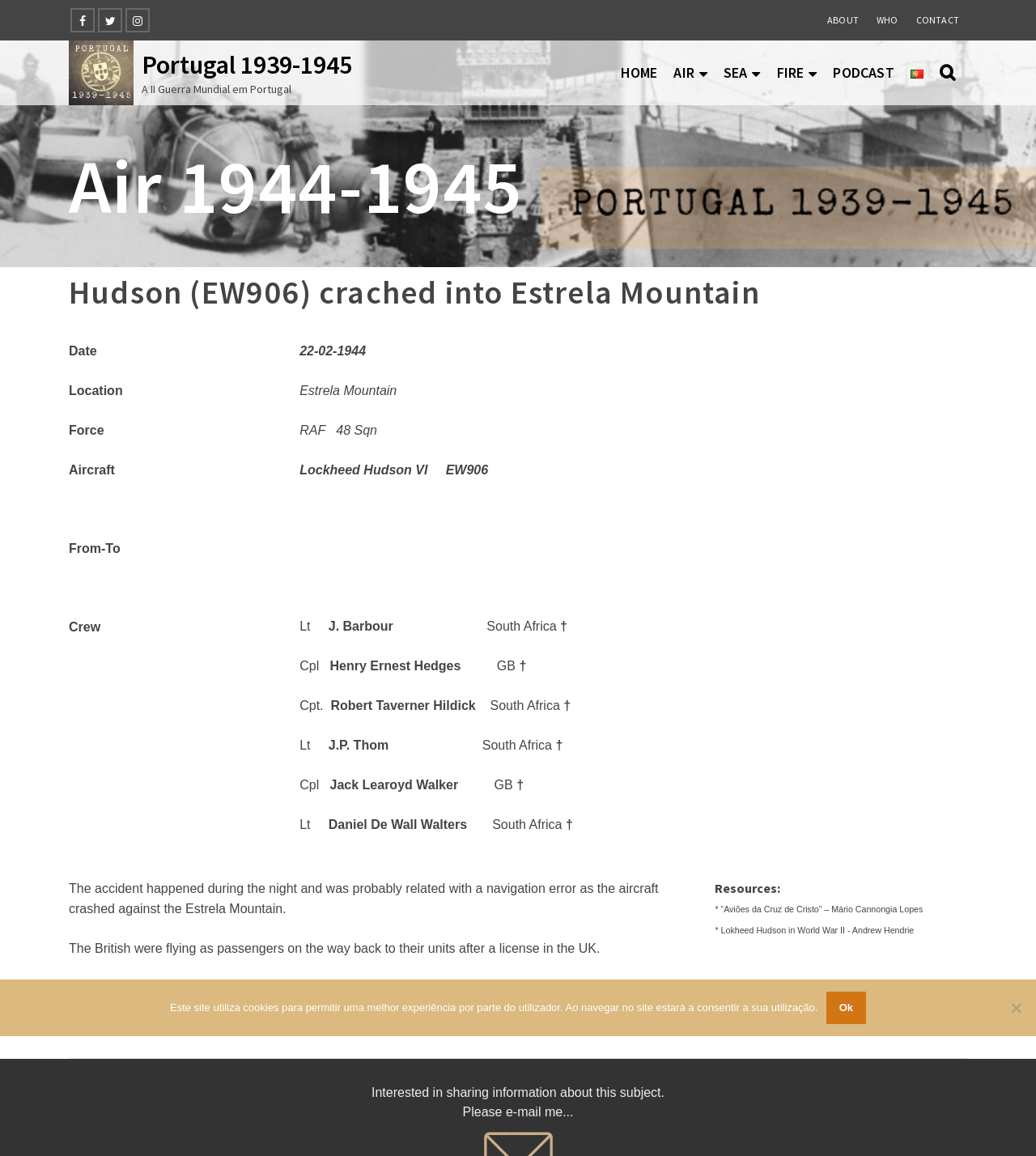Please find the bounding box coordinates of the element that needs to be clicked to perform the following instruction: "Click on the 'HOME' link". The bounding box coordinates should be four float numbers between 0 and 1, represented as [left, top, right, bottom].

[0.591, 0.048, 0.642, 0.078]